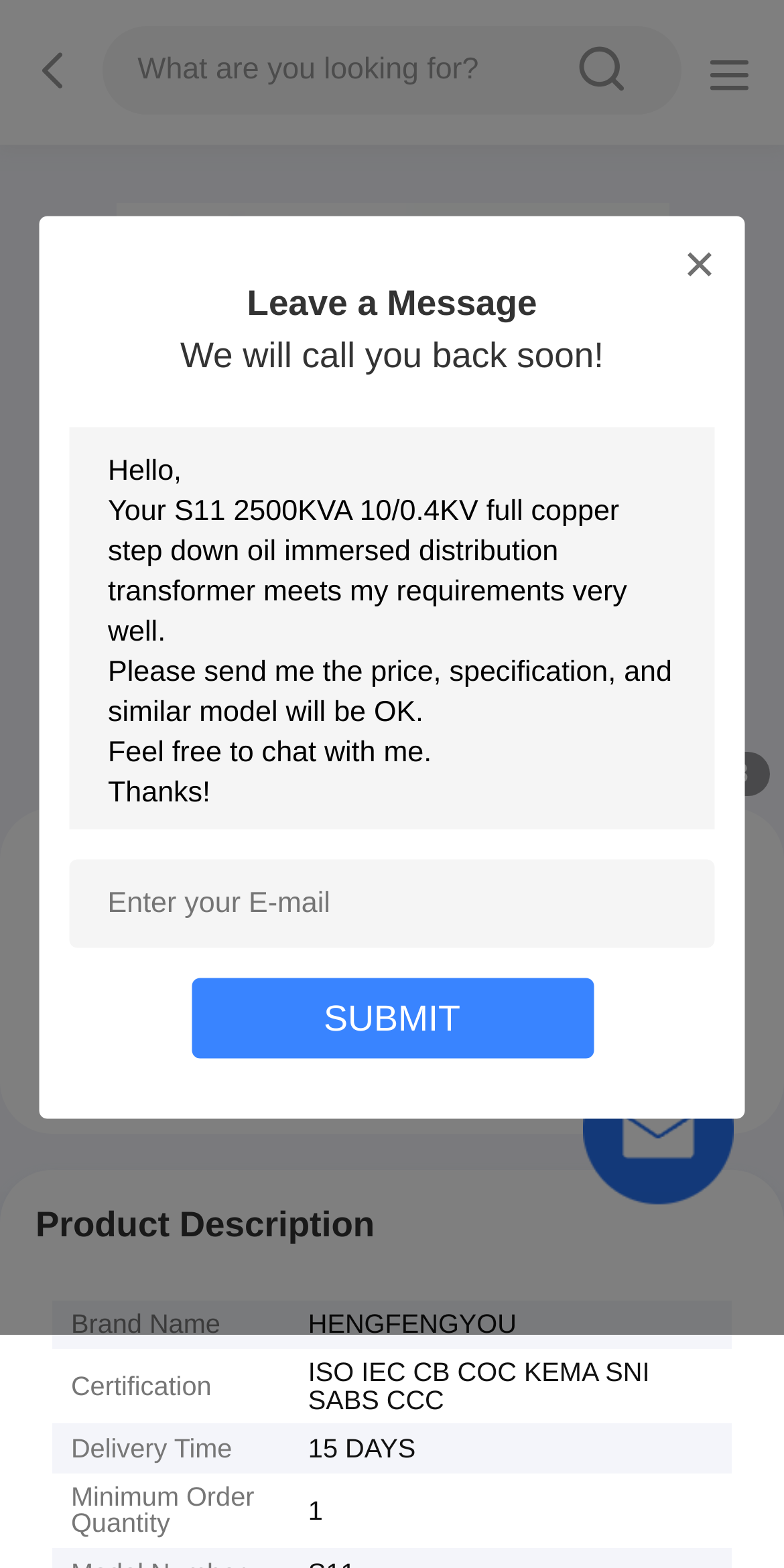Provide the bounding box coordinates of the HTML element described as: "Get Best Price". The bounding box coordinates should be four float numbers between 0 and 1, i.e., [left, top, right, bottom].

[0.071, 0.649, 0.483, 0.7]